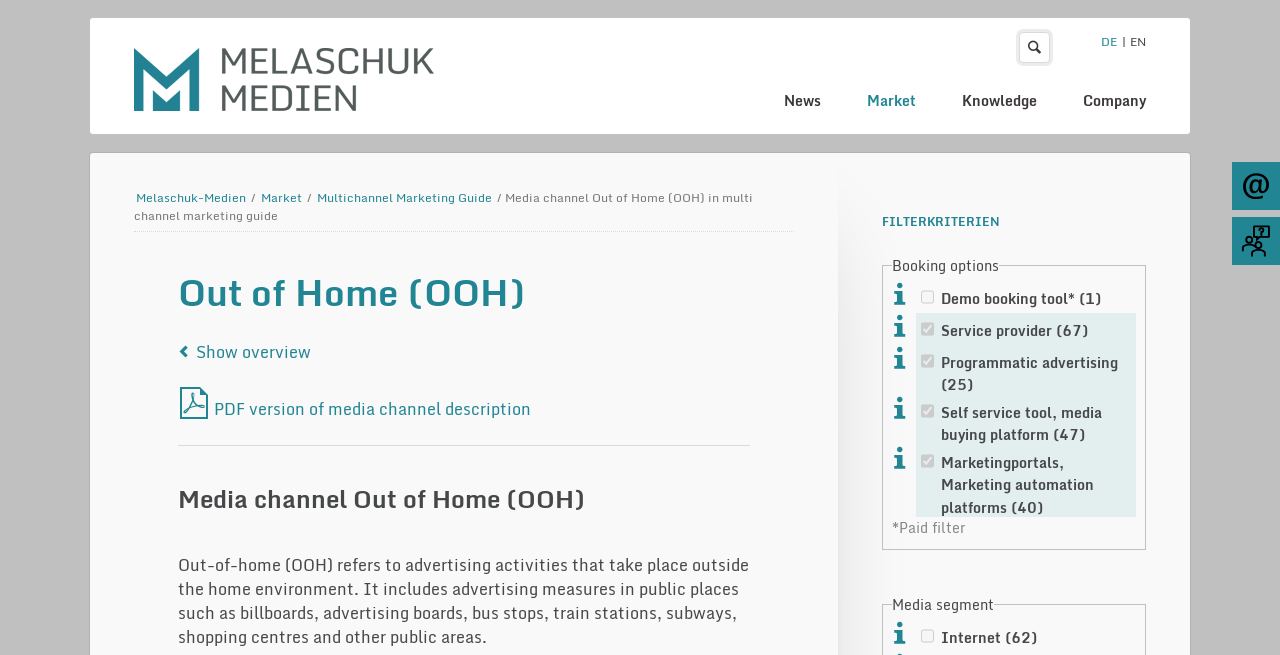What is the description of the 'Out of Home (OOH)' media channel?
From the image, respond using a single word or phrase.

Advertising activities outside the home environment